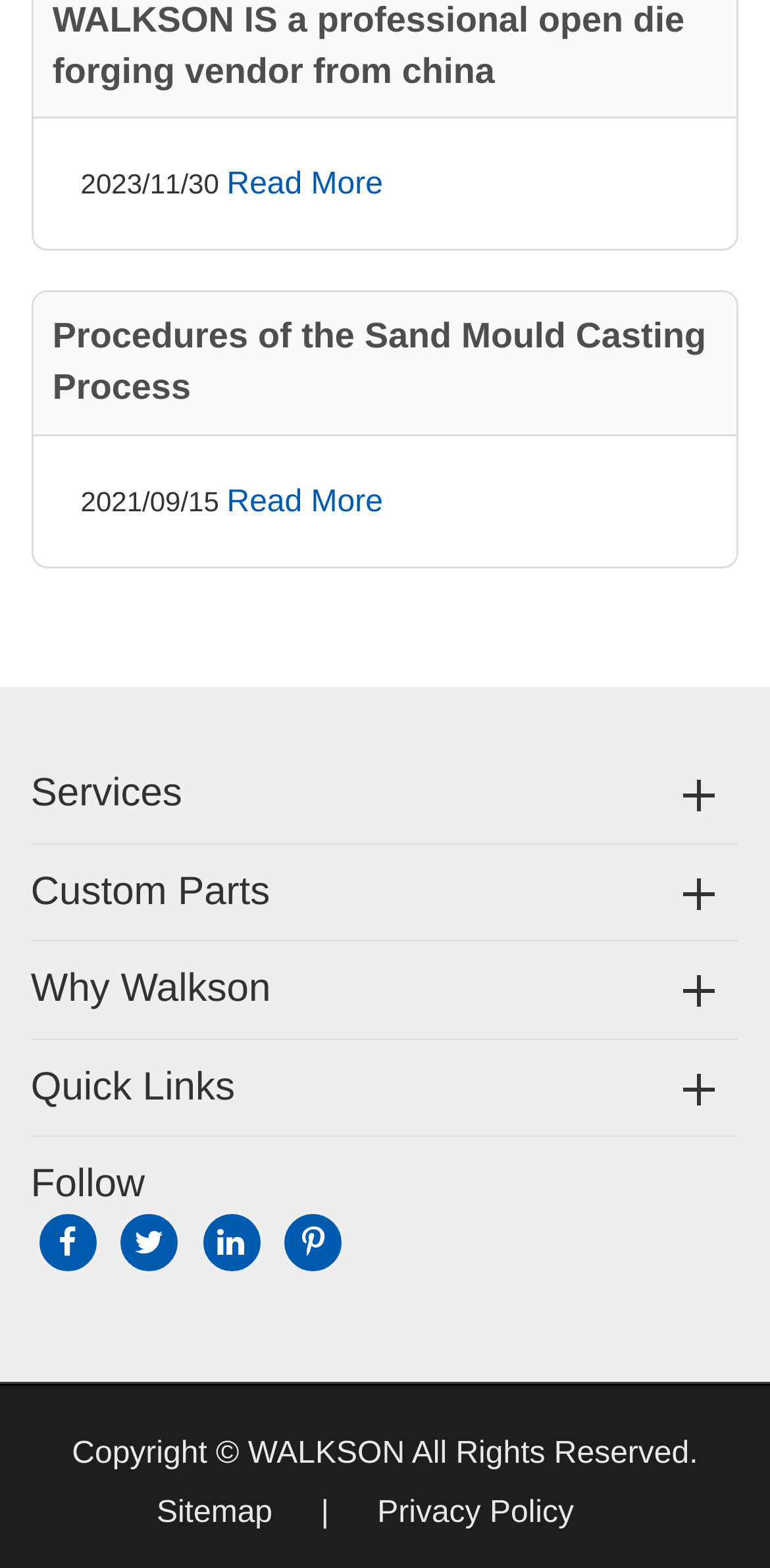Determine the bounding box coordinates of the UI element described below. Use the format (top-left x, top-left y, bottom-right x, bottom-right y) with floating point numbers between 0 and 1: Follow

[0.04, 0.742, 0.188, 0.769]